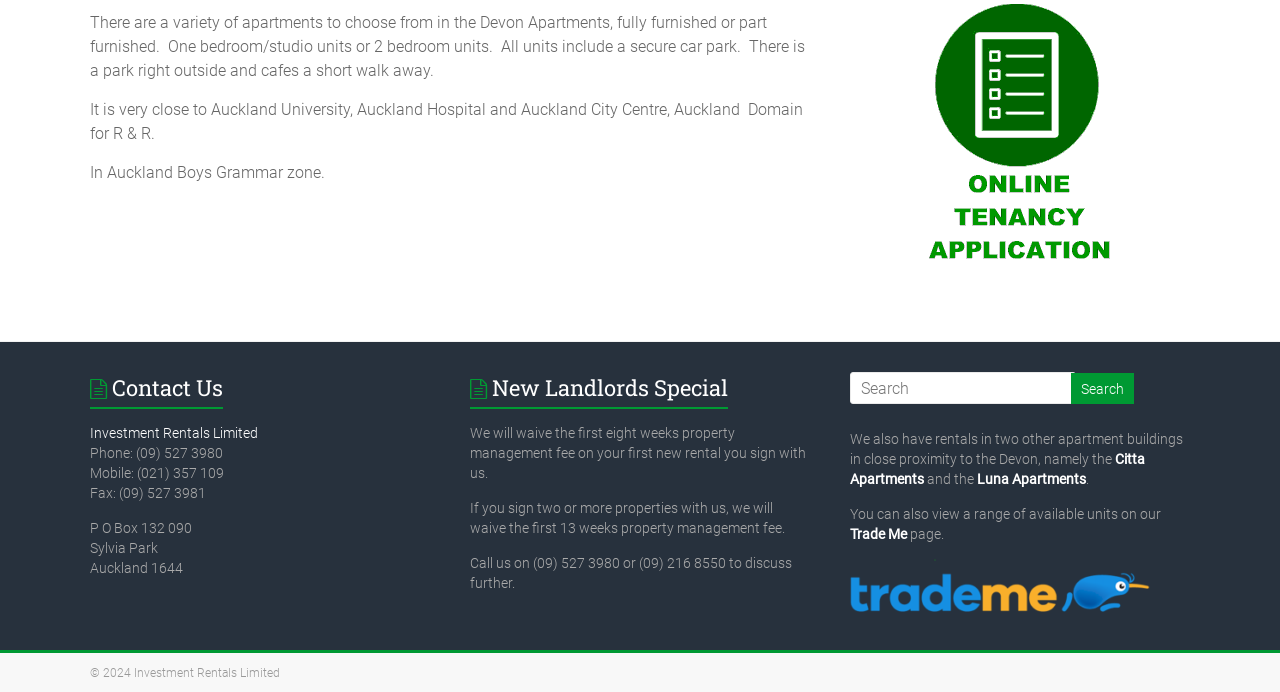Please determine the bounding box coordinates, formatted as (top-left x, top-left y, bottom-right x, bottom-right y), with all values as floating point numbers between 0 and 1. Identify the bounding box of the region described as: Design by ThemesDNA.com

None